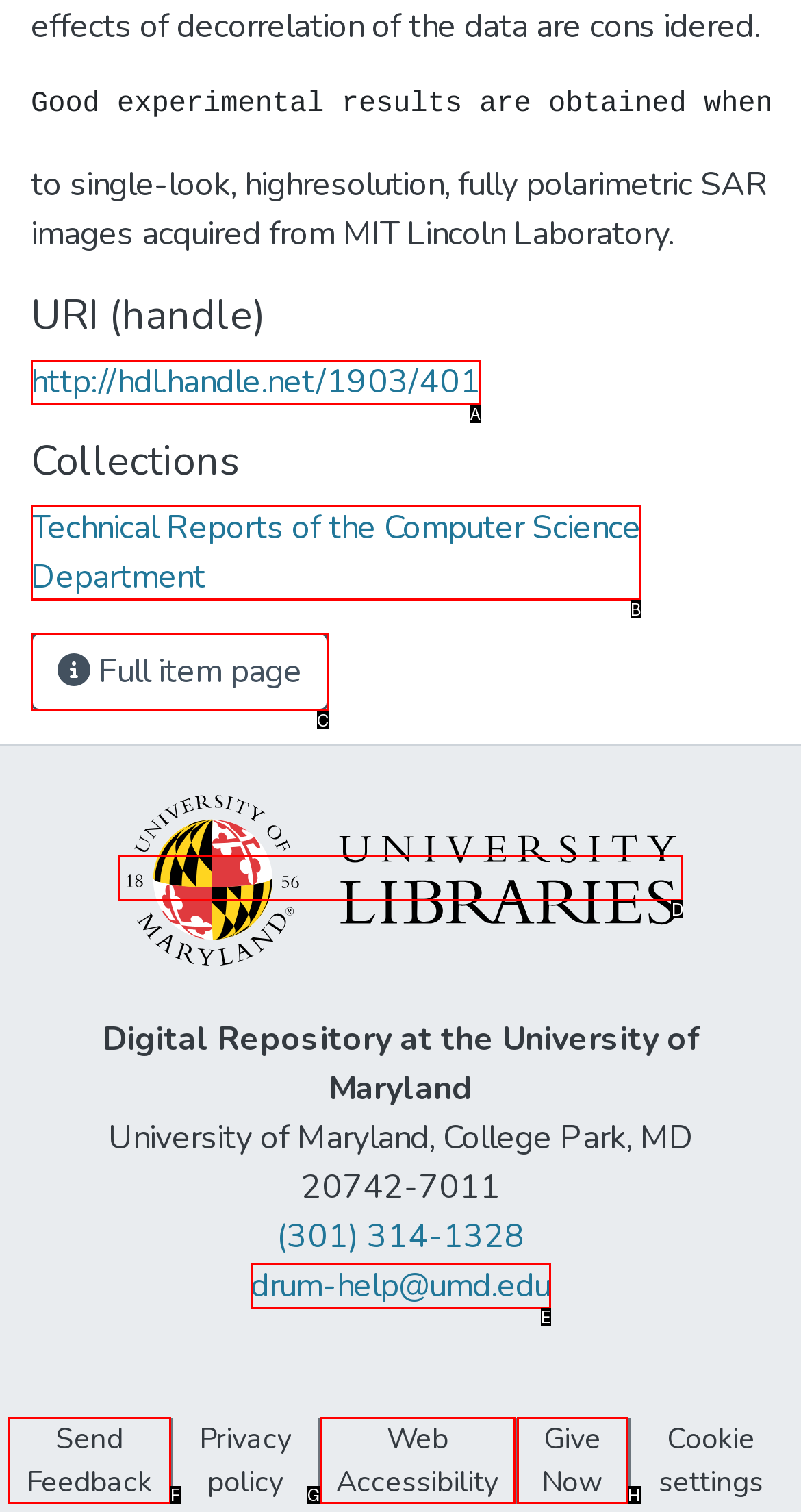Pick the HTML element that corresponds to the description: http://hdl.handle.net/1903/401
Answer with the letter of the correct option from the given choices directly.

A